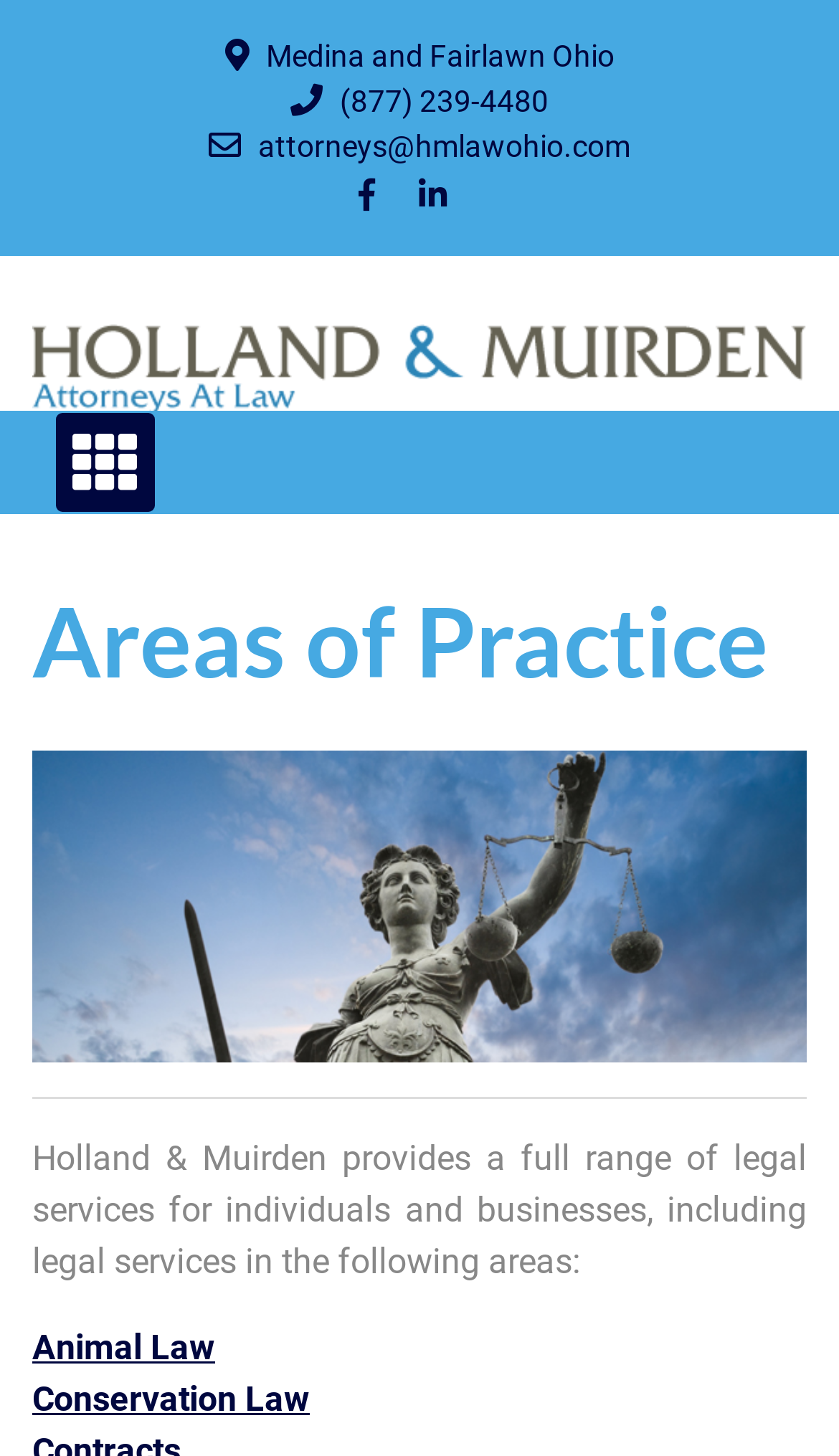How many areas of practice are listed on the page?
Can you provide an in-depth and detailed response to the question?

I found the areas of practice by looking at the links below the 'Areas of Practice' heading. There are two links, 'Animal Law' and 'Conservation Law', which indicate two areas of practice.